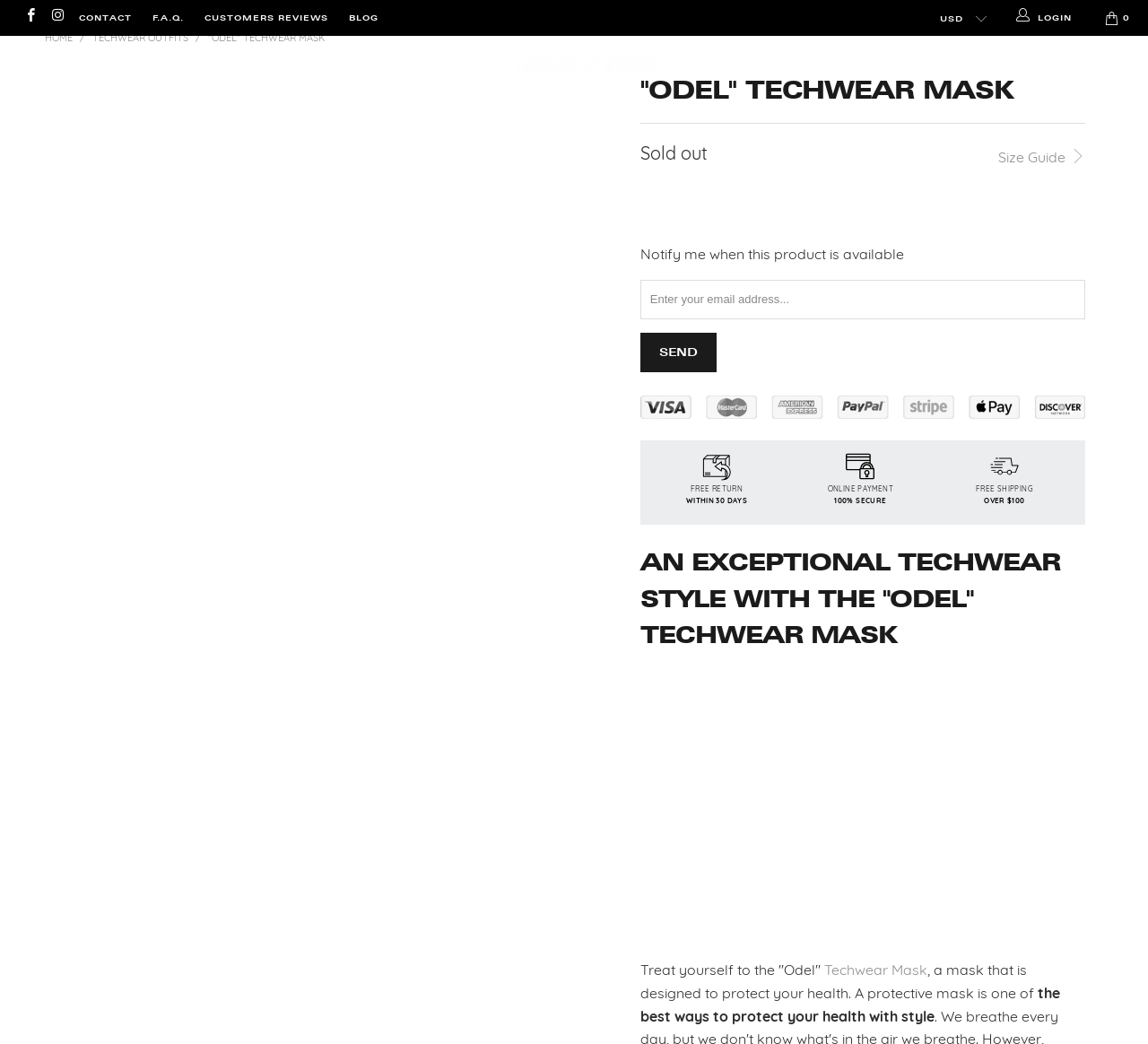Explain the webpage's layout and main content in detail.

This webpage is about the "Odel" Techwear Mask, a protective mask designed to promote health and style. At the top, there are several links to different sections of the website, including "CONTACT", "F.A.Q.", "CUSTOMERS REVIEWS", "BLOG", and a login link. Below these links, there are categories for navigating the website, such as "TOPS", "BOTTOMS", "BAGS", and "MORE". 

On the left side, there is a logo and a link to the "HOME" page, followed by a breadcrumb trail indicating the current page is "TECHWEAR OUTFITS" > "ODEL" TECHWEAR MASK. 

The main content of the page is focused on the "Odel" Techwear Mask, with a large image of the product taking up most of the left side of the page. Above the image, there is a heading with the product name, and below it, there is a "Sold out" label and a "Size Guide" link. 

To the right of the image, there is a call-to-action button labeled "SOLD OUT", and below it, a form to notify the user when the product becomes available. The form includes a text input field and a "Send" button.

Further down the page, there are several images and text blocks highlighting the benefits of the product, including secure payment, free returns, and free shipping over $100. 

The main product description is divided into three paragraphs, explaining the benefits of the "Odel" Techwear Mask and how it can protect one's health with style. There is also a link to visit a webpage about techwear masks.